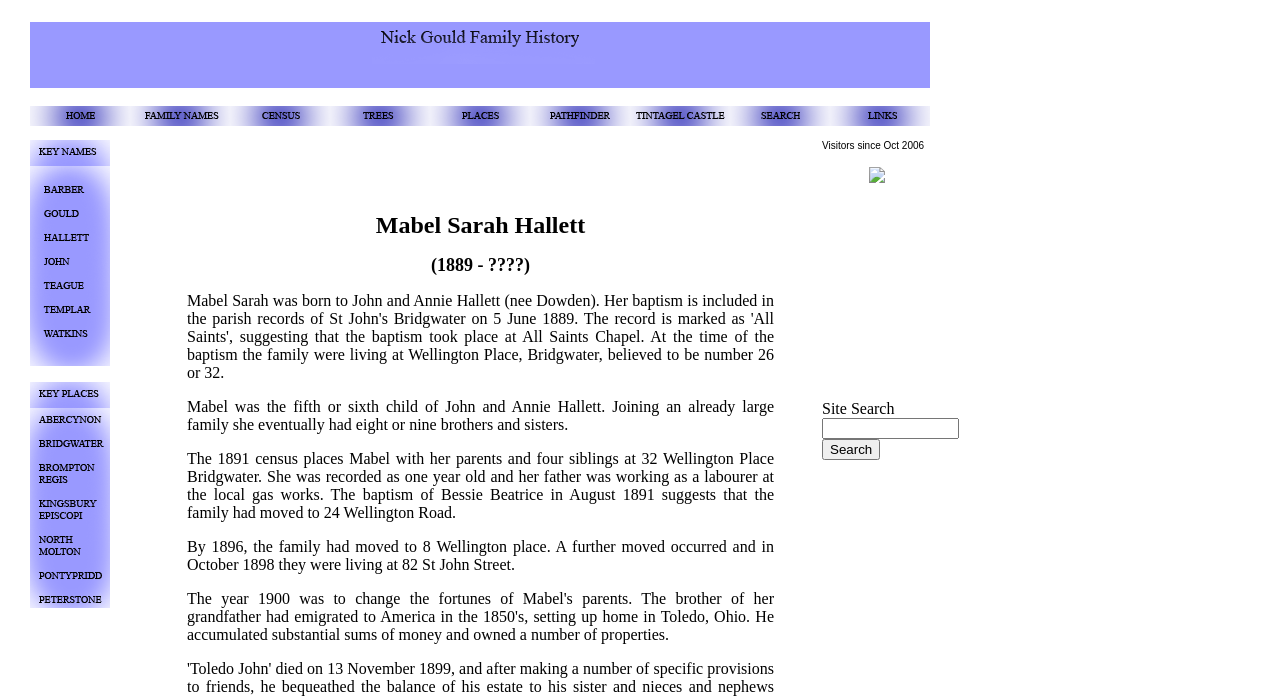What is the address where Mabel's family lived in 1898?
Refer to the screenshot and deliver a thorough answer to the question presented.

I determined the answer by reading the static text element that says 'By 1896, the family had moved to 8 Wellington place. A further moved occurred and in October 1898 they were living at 82 St John Street.' This text provides information about the addresses where Mabel's family lived, including the one in 1898.